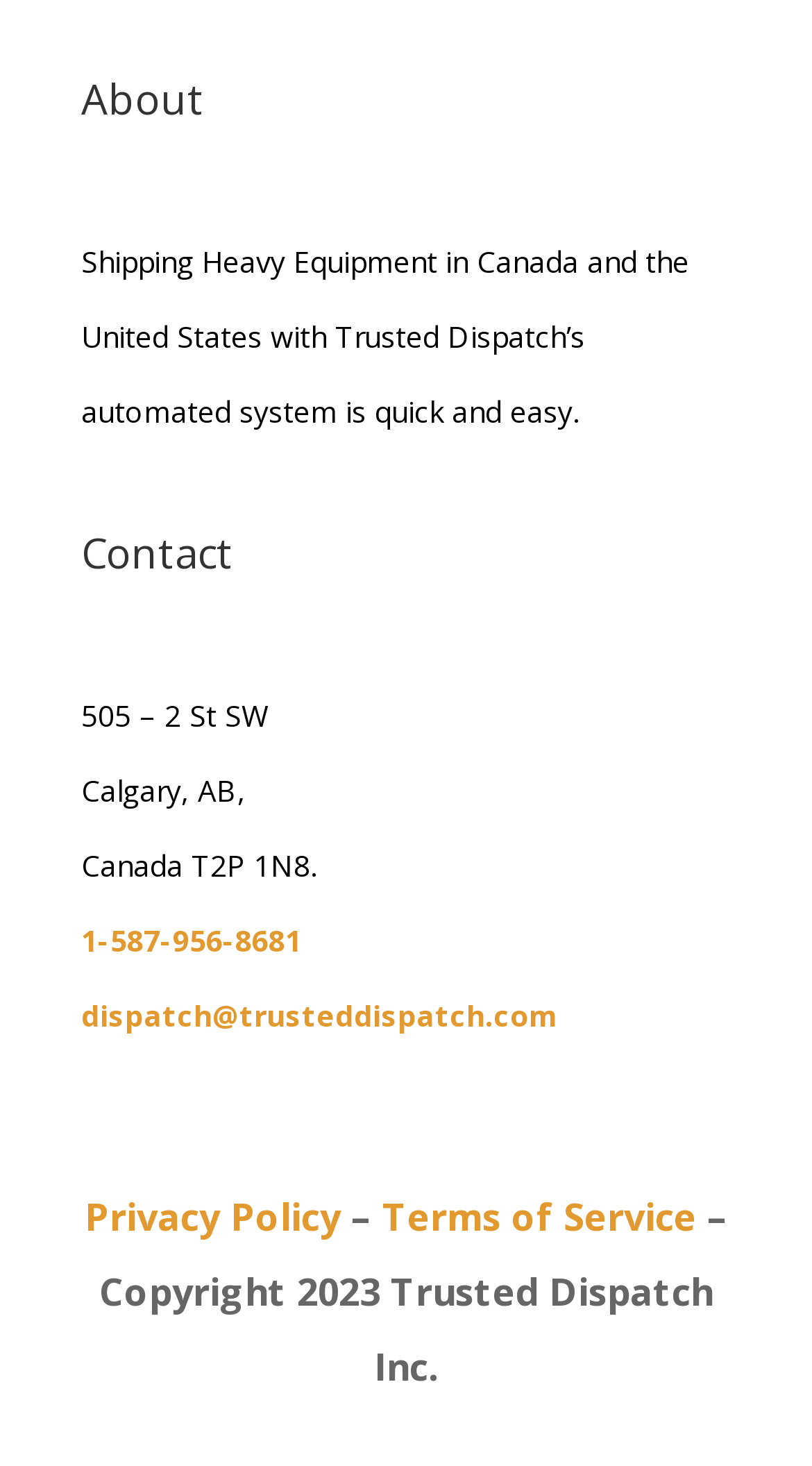What is the purpose of the company? Please answer the question using a single word or phrase based on the image.

Shipping heavy equipment